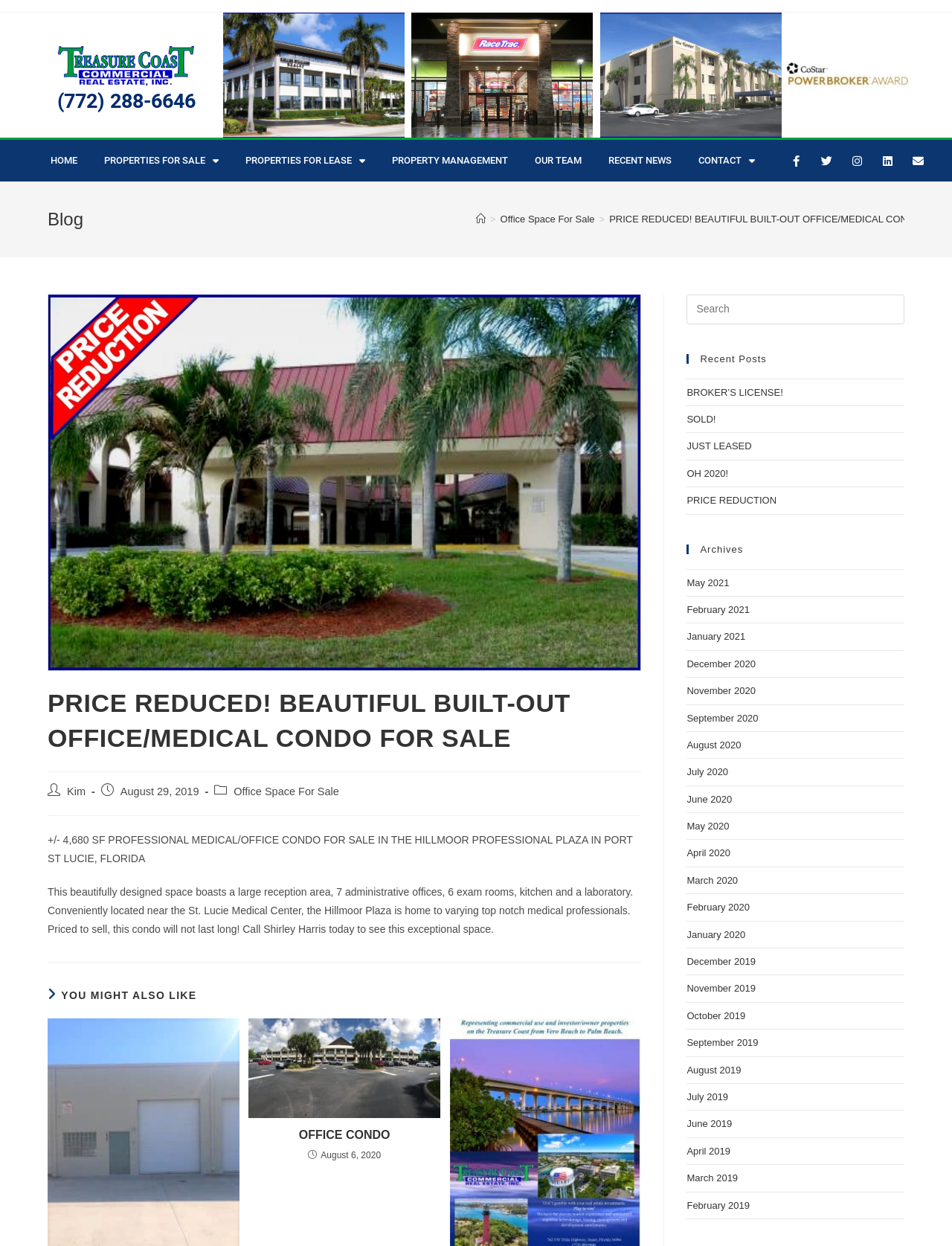Determine the coordinates of the bounding box that should be clicked to complete the instruction: "Read more about the article OFFICE CONDO". The coordinates should be represented by four float numbers between 0 and 1: [left, top, right, bottom].

[0.261, 0.817, 0.463, 0.897]